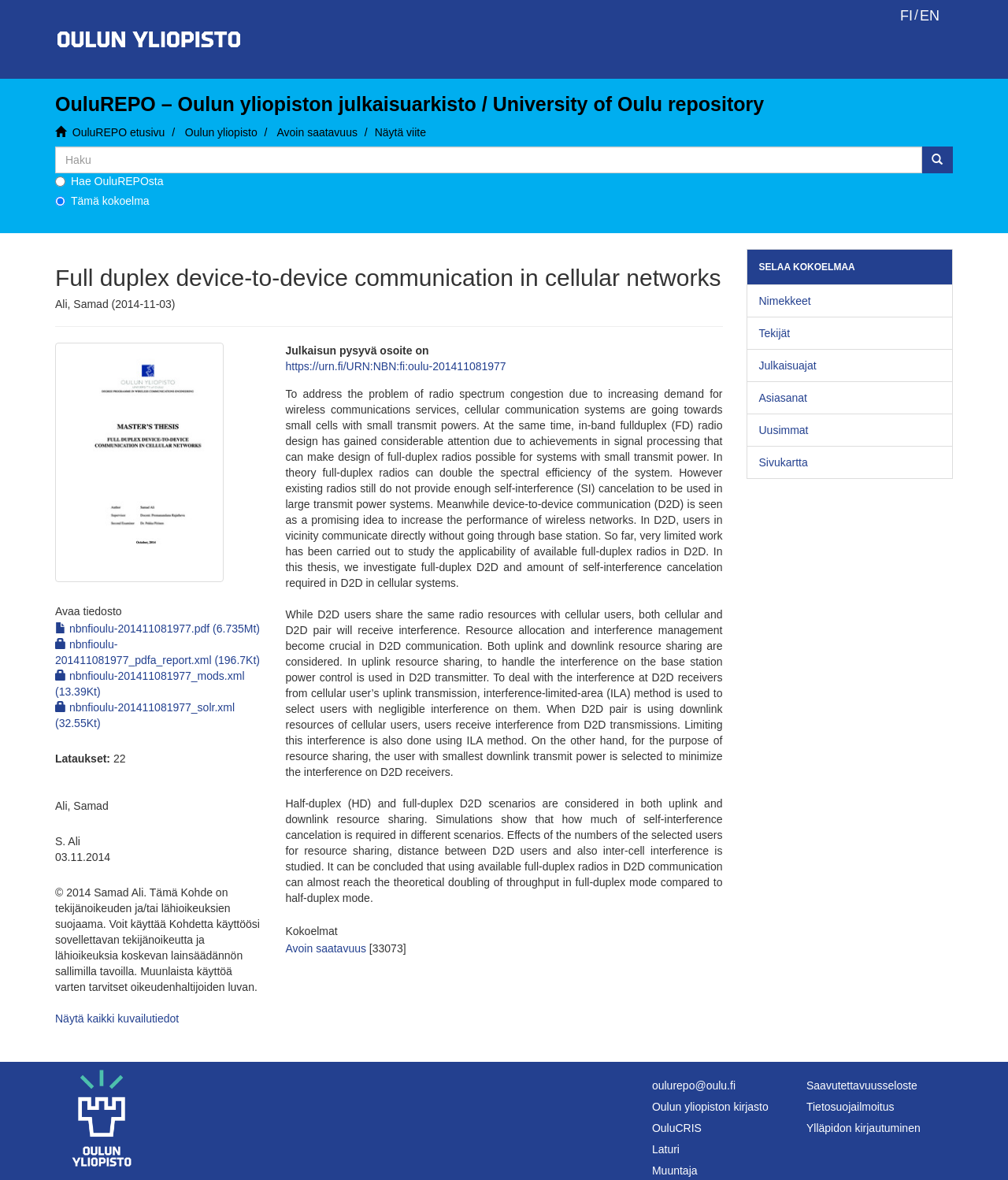Identify the main title of the webpage and generate its text content.

Full duplex device-to-device communication in cellular networks